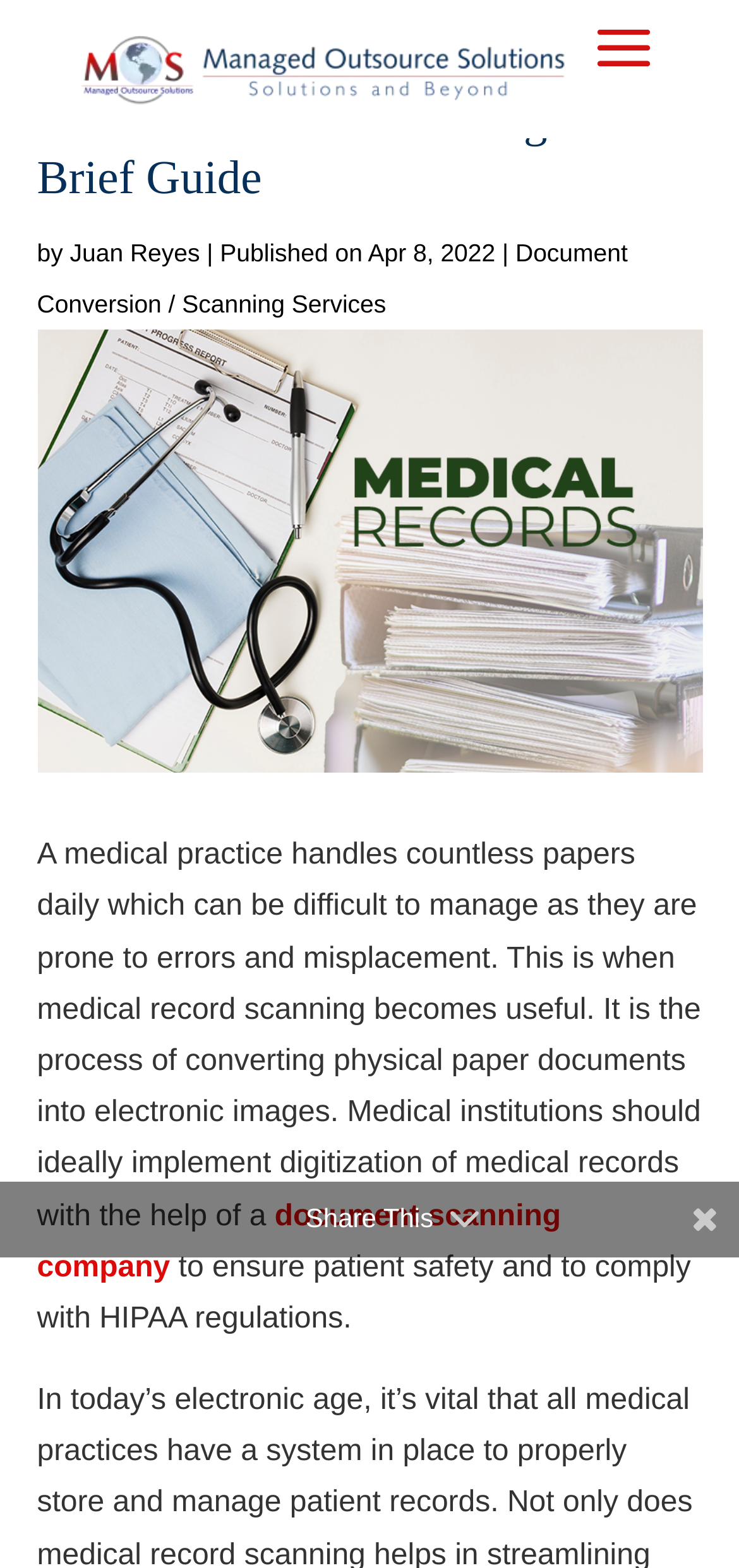Respond with a single word or short phrase to the following question: 
What is the purpose of medical record scanning?

To ensure patient safety and comply with HIPAA regulations